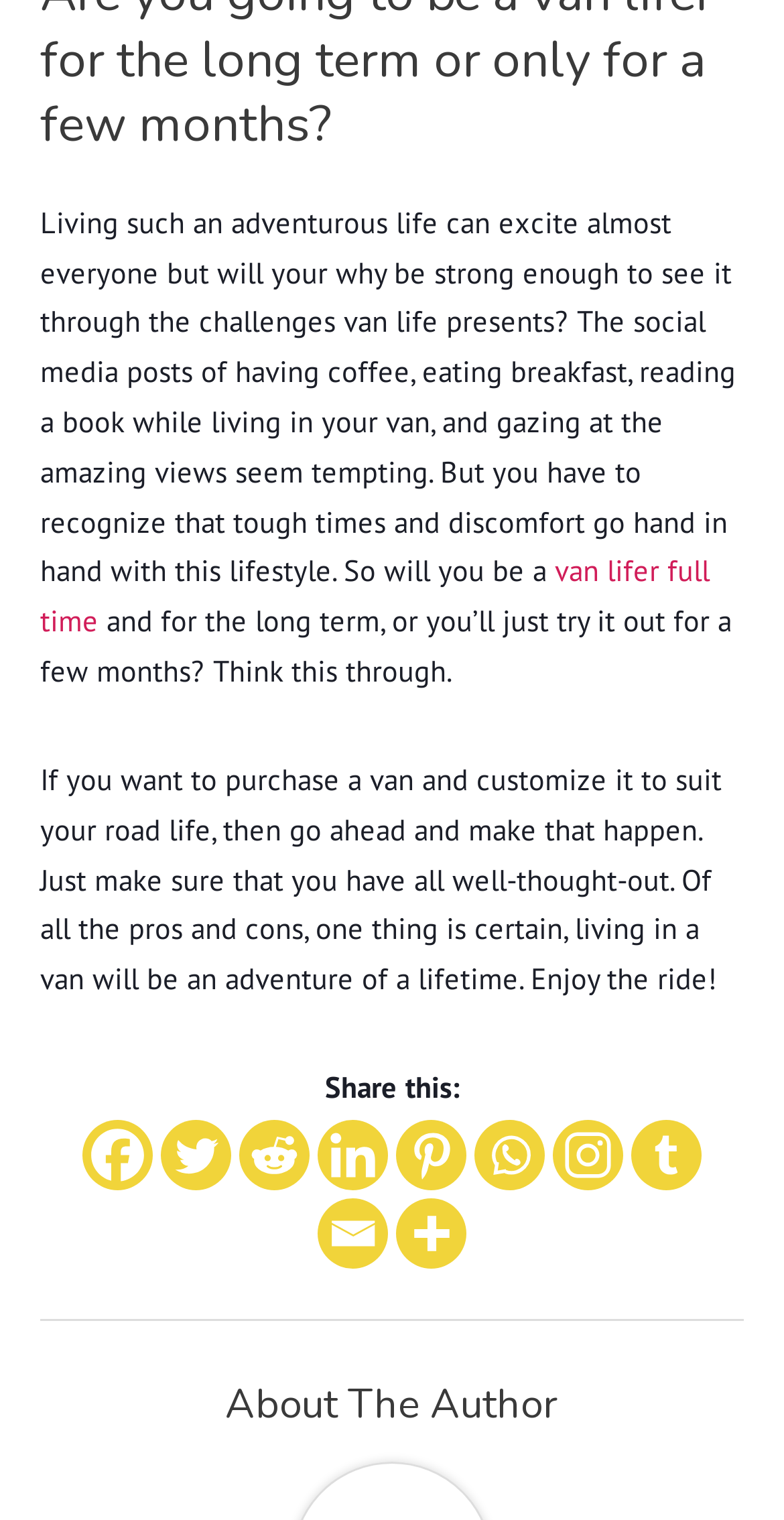Please provide the bounding box coordinates for the element that needs to be clicked to perform the following instruction: "Read about the author". The coordinates should be given as four float numbers between 0 and 1, i.e., [left, top, right, bottom].

[0.051, 0.907, 0.949, 0.942]